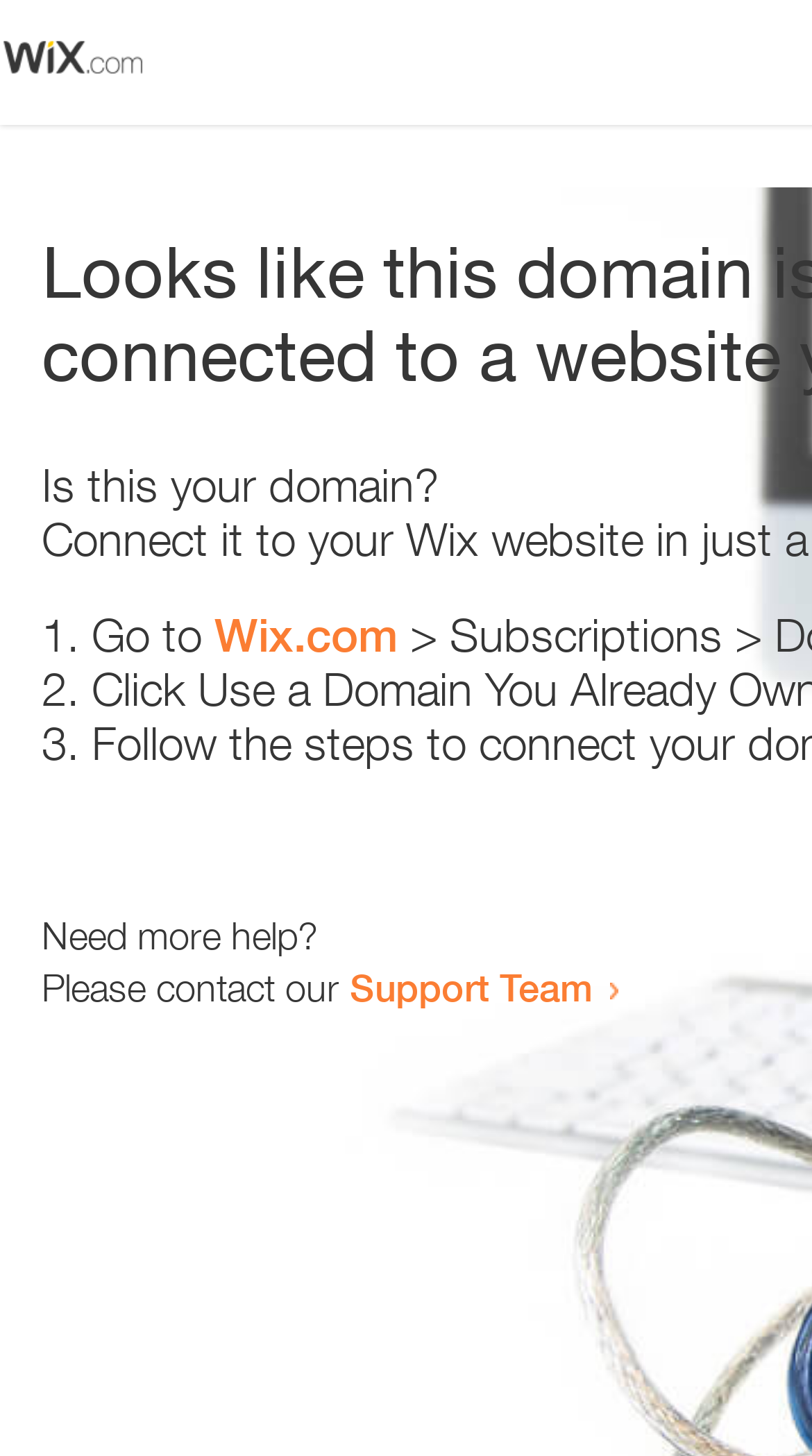Locate and provide the bounding box coordinates for the HTML element that matches this description: "Leave a Comment".

None